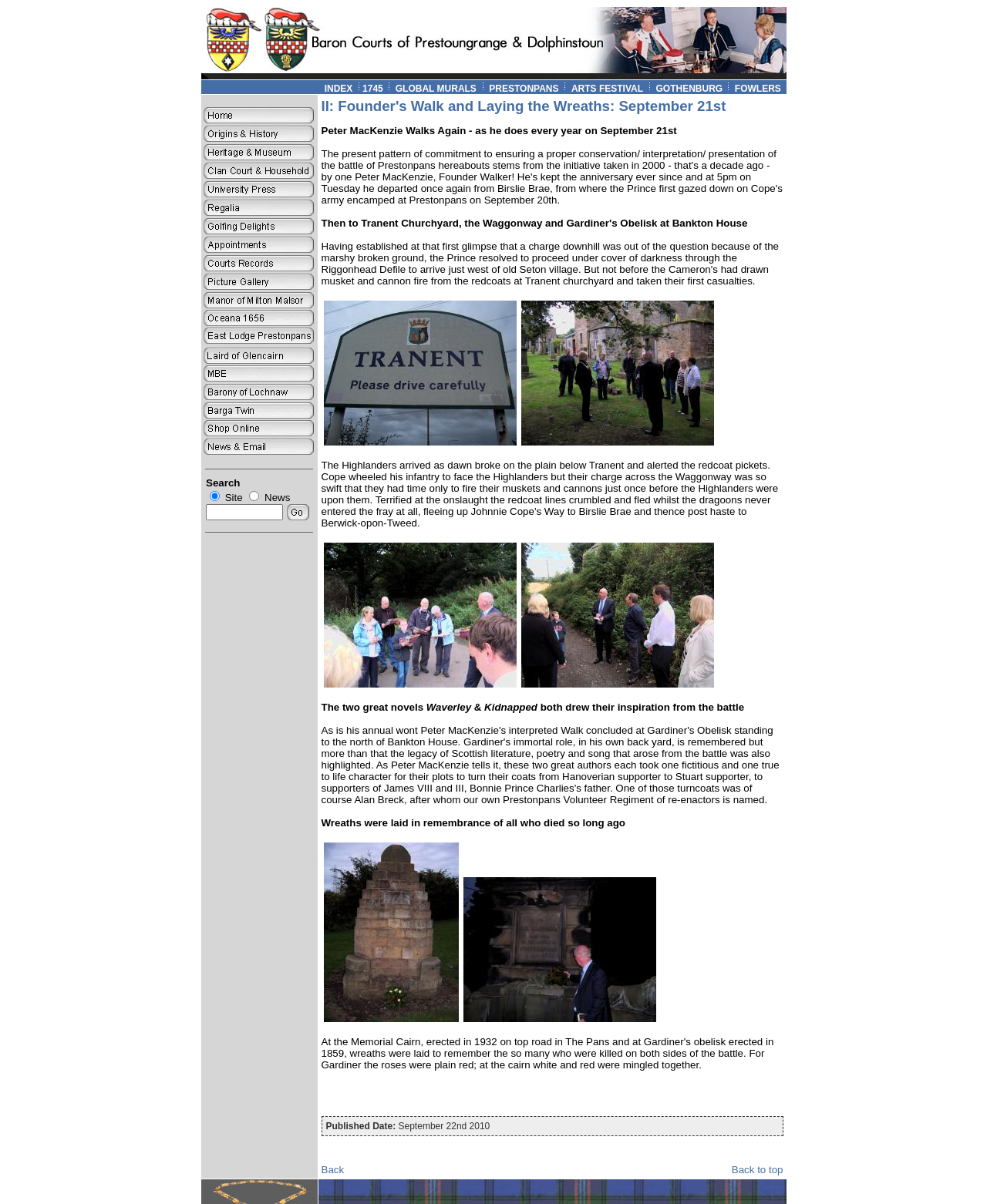Could you please study the image and provide a detailed answer to the question:
What is the purpose of the search box at the bottom of the webpage?

The search box at the bottom of the webpage is likely intended for users to search for specific content within the website, allowing them to quickly find relevant information.